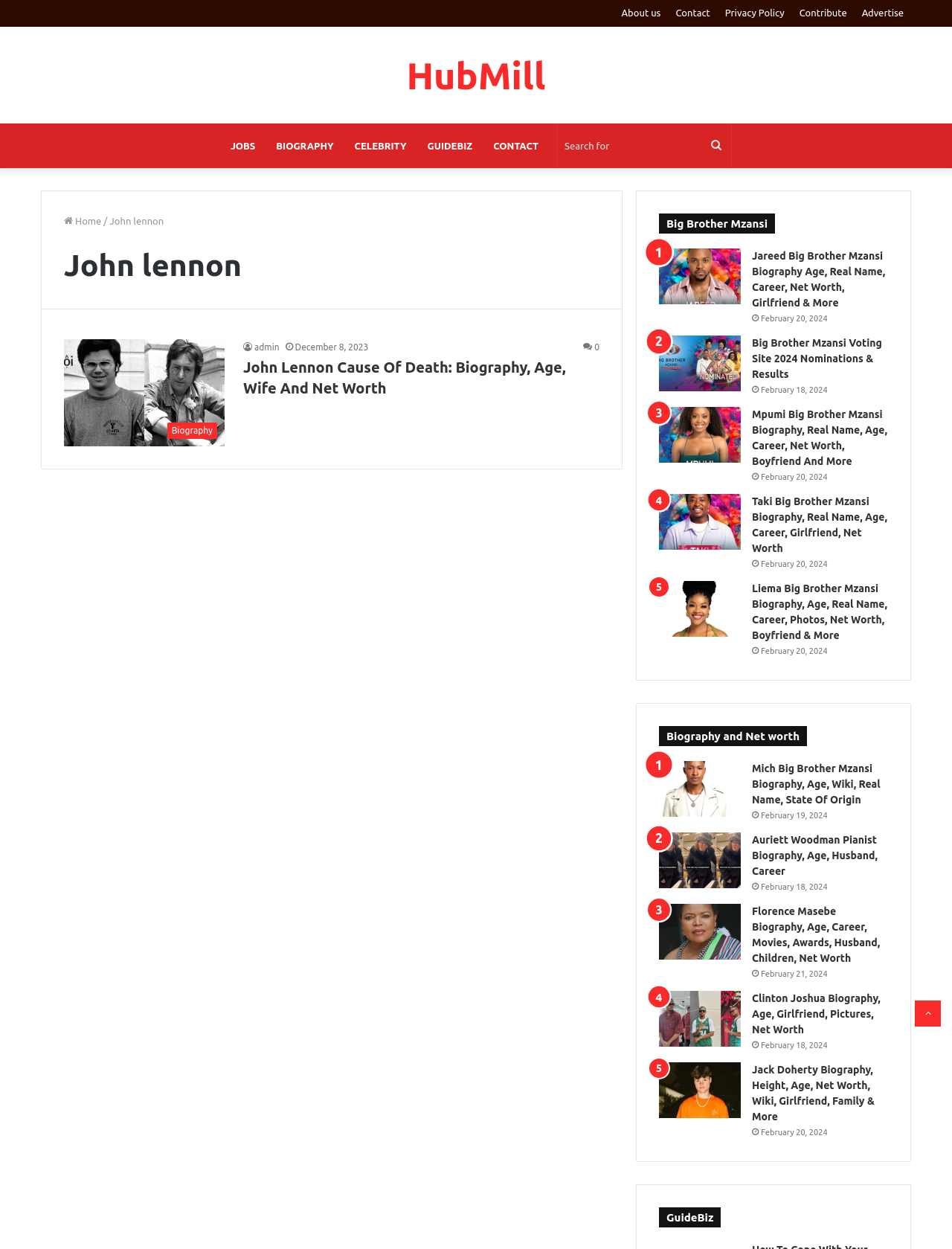Generate a detailed explanation of the webpage's features and information.

This webpage is about jobs, careers, and success stories, with a focus on biographies and net worth. At the top, there is a navigation bar with links to "About us", "Contact", "Privacy Policy", "Contribute", and "Advertise". Below this, there is a prominent link to "HubMill". 

The main content area is divided into two sections. On the left, there is a primary navigation menu with links to "JOBS", "BIOGRAPHY", "CELEBRITY", "GUIDEBIZ", and "CONTACT". Next to this, there is a search bar with a button labeled "SEARCH FOR". 

On the right, there is a header section with a link to "Home" and a title "John lennon". Below this, there are multiple sections, each containing a link to a biography or success story, accompanied by an image and a date. These sections are arranged in a vertical list, with the most recent dates at the top. The biographies and success stories are about various individuals, including John Lennon, Jareed Big Brother Mzansi, Mpumi Big Brother Mzansi, Taki Big Brother Mzansi, Liema Big Brother Mzansi, Mich Big Brother Mzansi, Auriett Woodman, Florence Masebe, Clinton Joshua, and Jack Doherty. 

At the bottom of the page, there is a link to "Back to top" and a section with the title "GuideBiz".